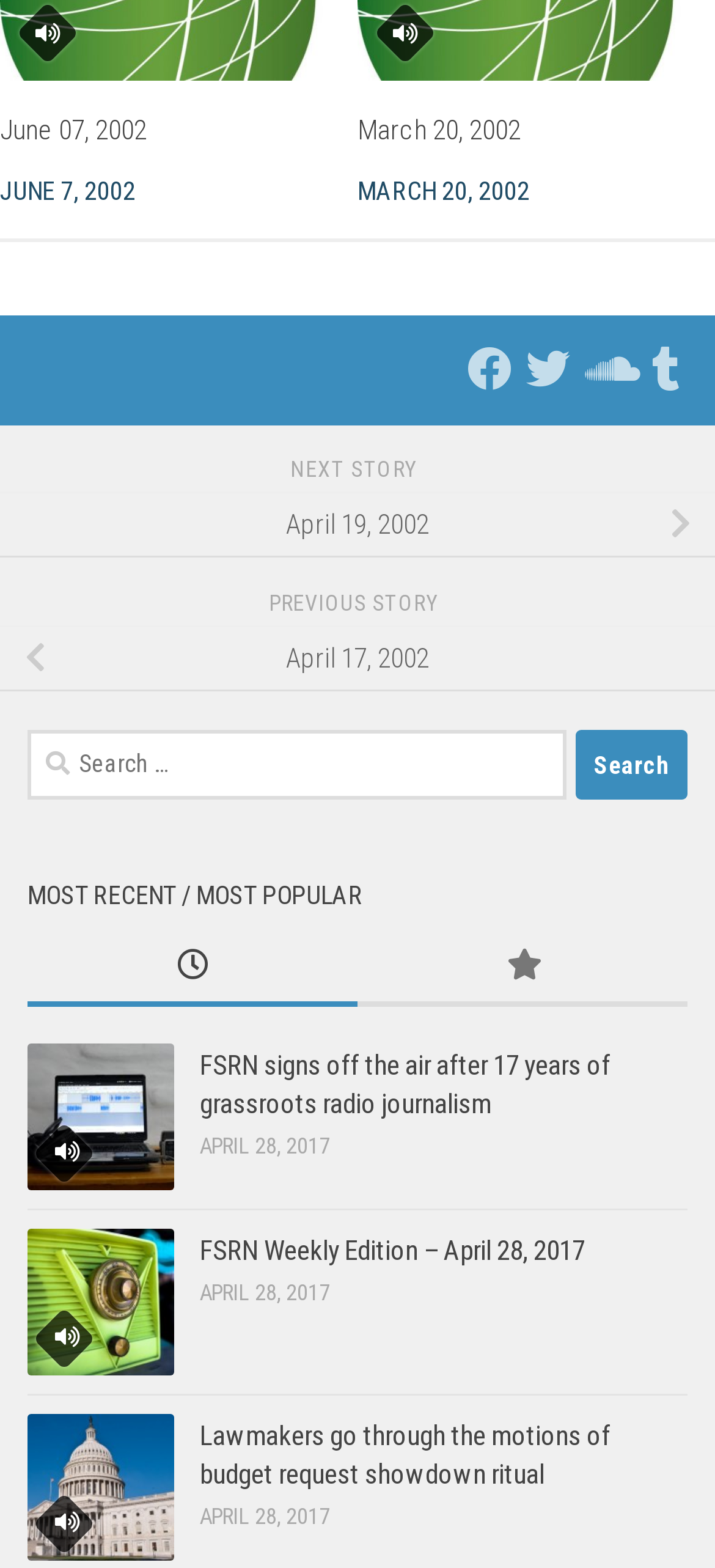Find the bounding box coordinates of the clickable region needed to perform the following instruction: "Follow us on Facebook". The coordinates should be provided as four float numbers between 0 and 1, i.e., [left, top, right, bottom].

[0.654, 0.221, 0.715, 0.25]